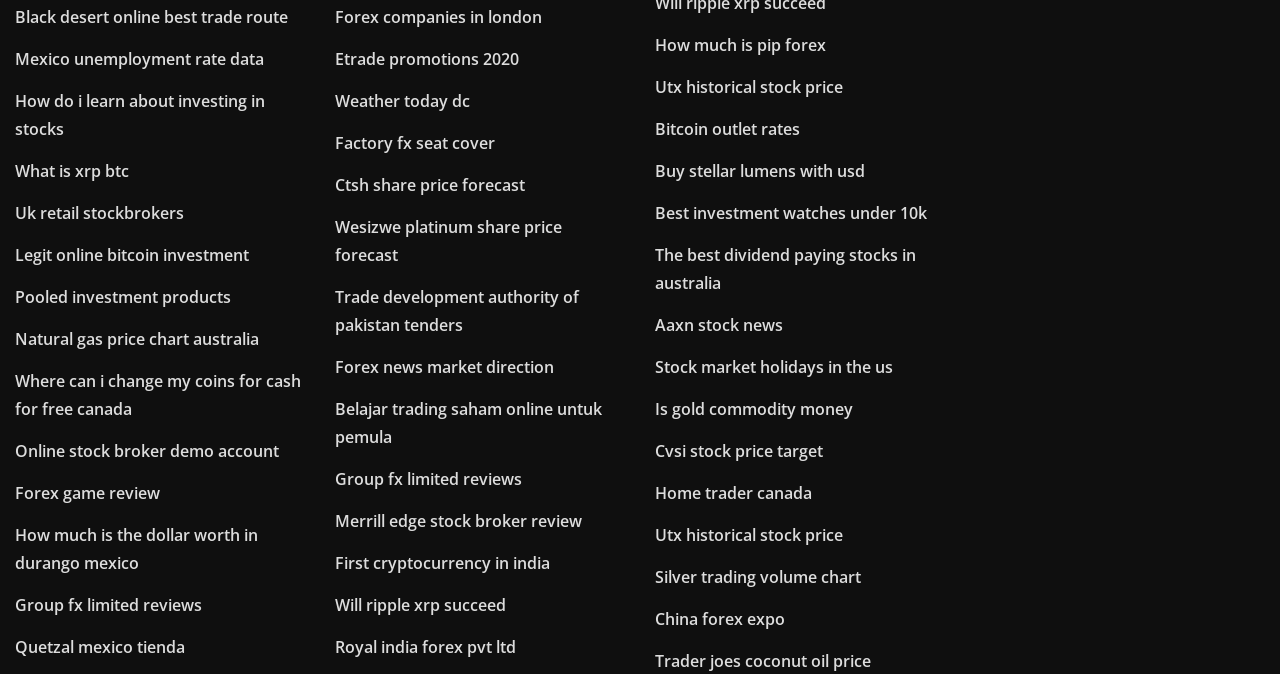Please give a one-word or short phrase response to the following question: 
What is the general category of the links on this webpage?

Finance and investing